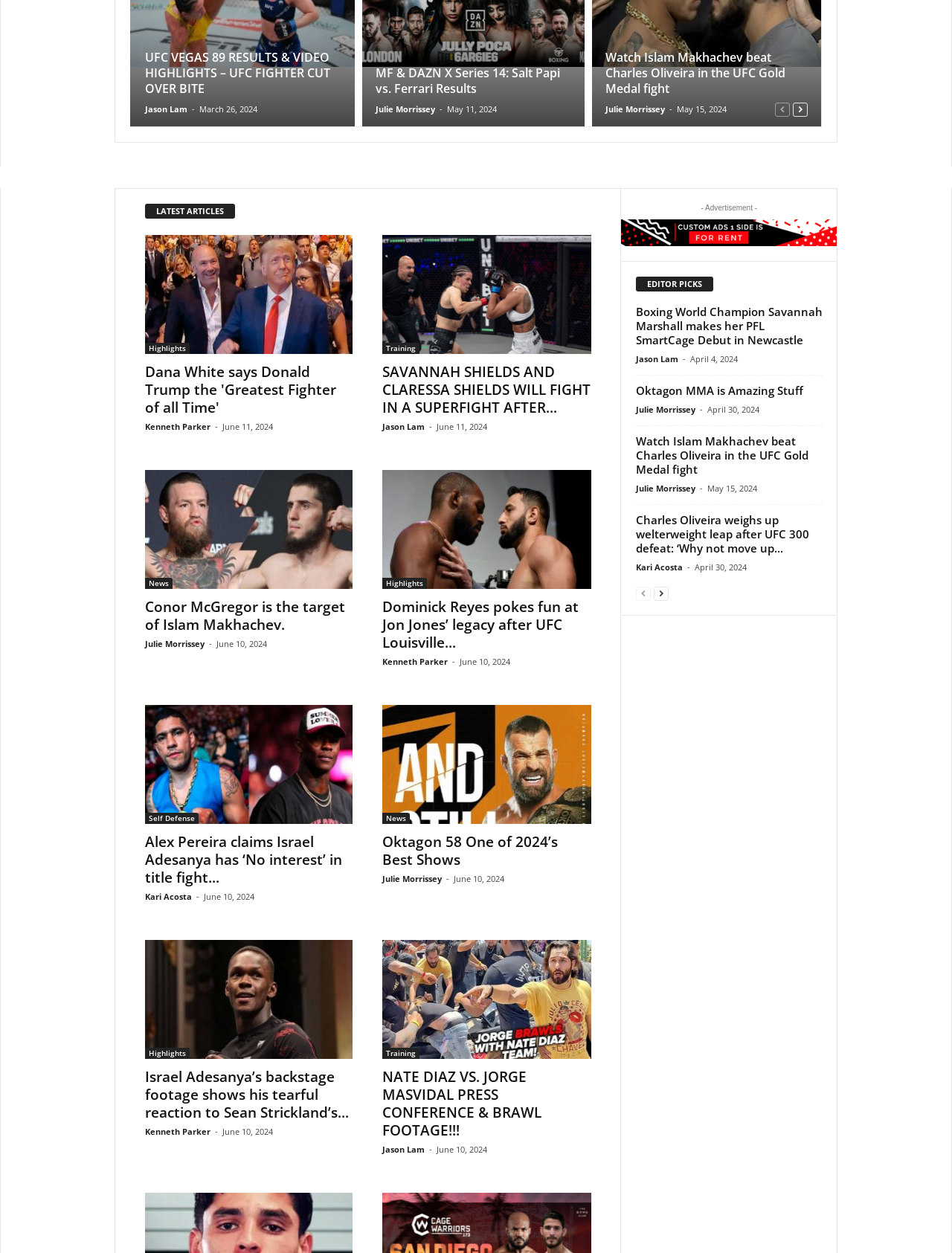Pinpoint the bounding box coordinates of the element that must be clicked to accomplish the following instruction: "Post a comment". The coordinates should be in the format of four float numbers between 0 and 1, i.e., [left, top, right, bottom].

None